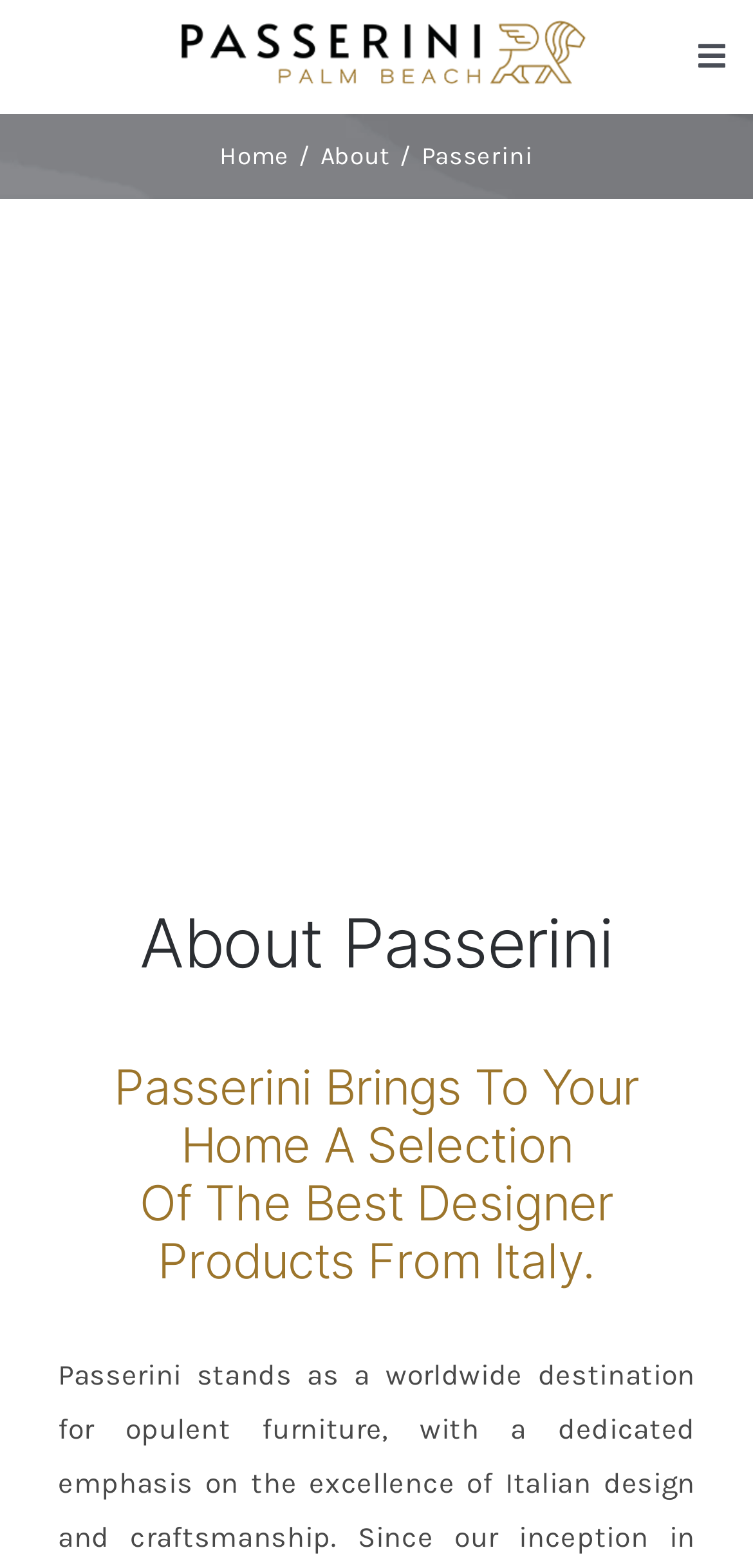How many main menu items are visible?
Can you provide a detailed and comprehensive answer to the question?

The number of main menu items can be counted from the links in the page title bar, which are 'Home', 'About', and a logo link, making a total of 3 main menu items.